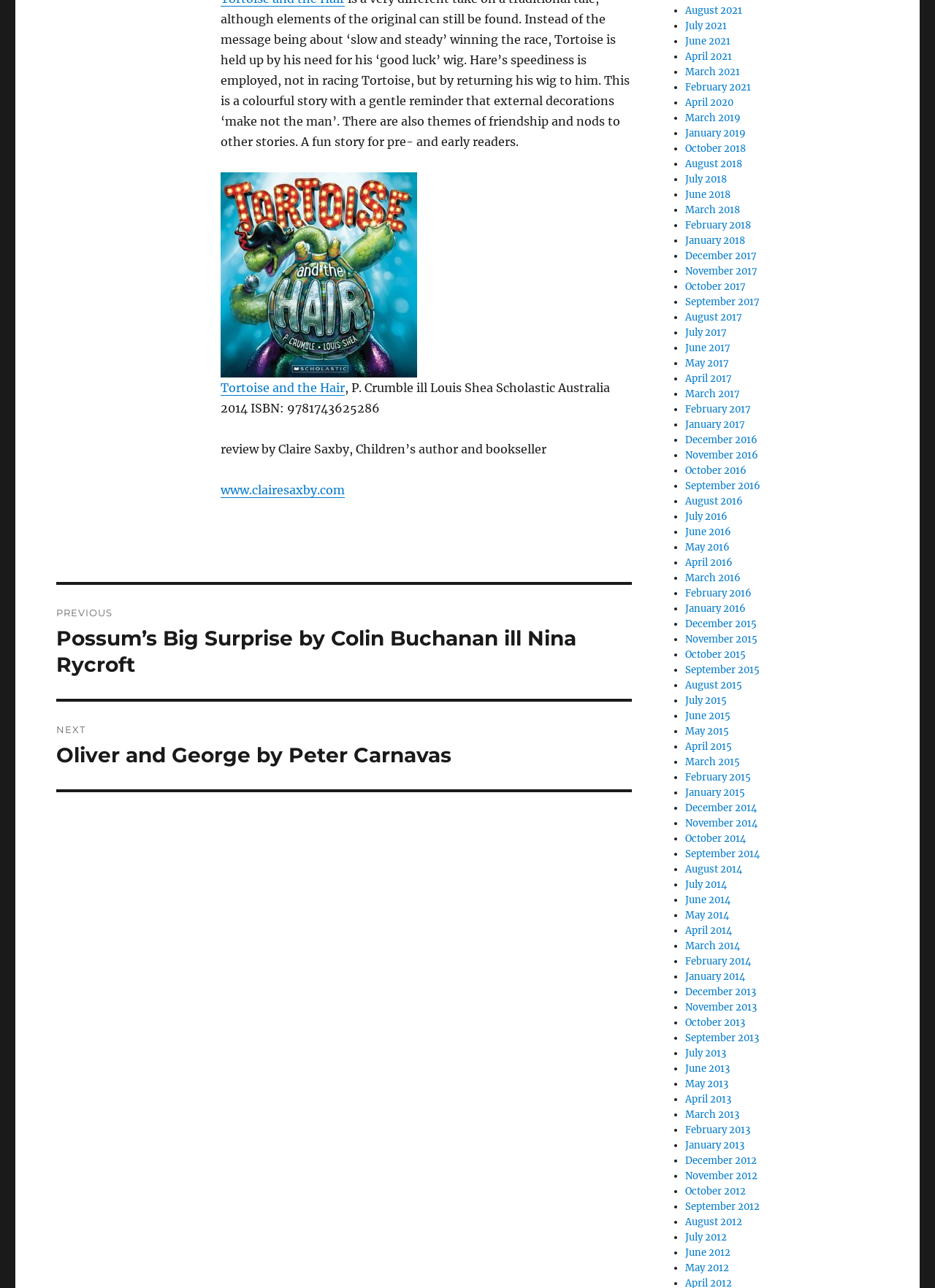Please identify the bounding box coordinates for the region that you need to click to follow this instruction: "Visit Claire Saxby's website".

[0.236, 0.375, 0.369, 0.386]